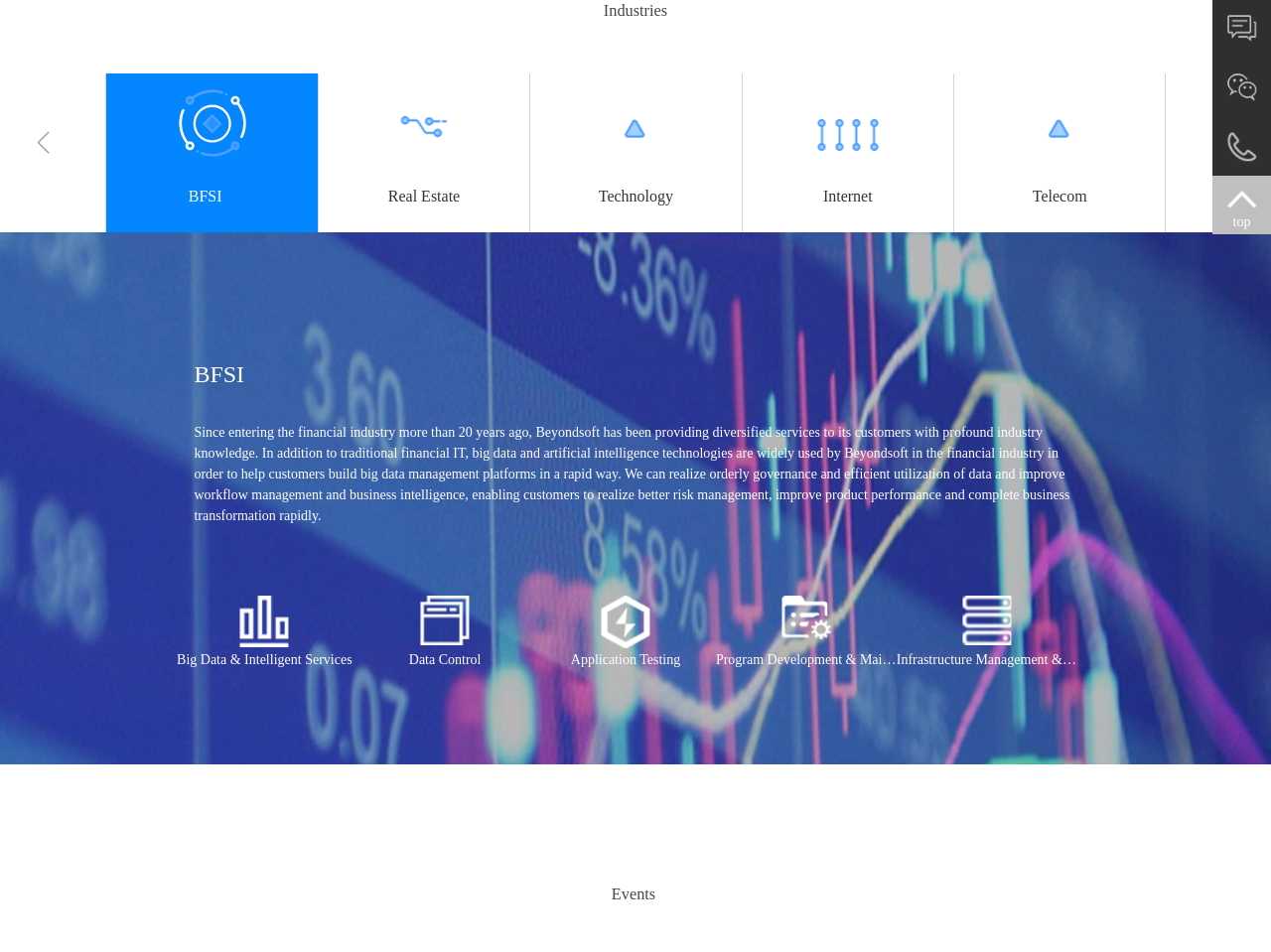Extract the bounding box coordinates for the HTML element that matches this description: "title="Online Message"". The coordinates should be four float numbers between 0 and 1, i.e., [left, top, right, bottom].

[0.965, 0.019, 0.988, 0.034]